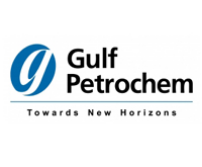Give an elaborate caption for the image.

The image prominently features the logo of **Gulf Petrochem**, a company known for its operations in the oil and gas sector. The logo is designed with a stylized blue letter "g" intertwined with the company name "Gulf Petrochem." Below the name, the tagline "Towards New Horizons" emphasizes the company's commitment to innovation and forward-thinking in the energy industry. This branding effectively conveys a sense of professionalism and ambition, aligning with the core values of the organization. The visual identity is simple yet impactful, making it easily recognizable in the competitive market of petrochemical services.